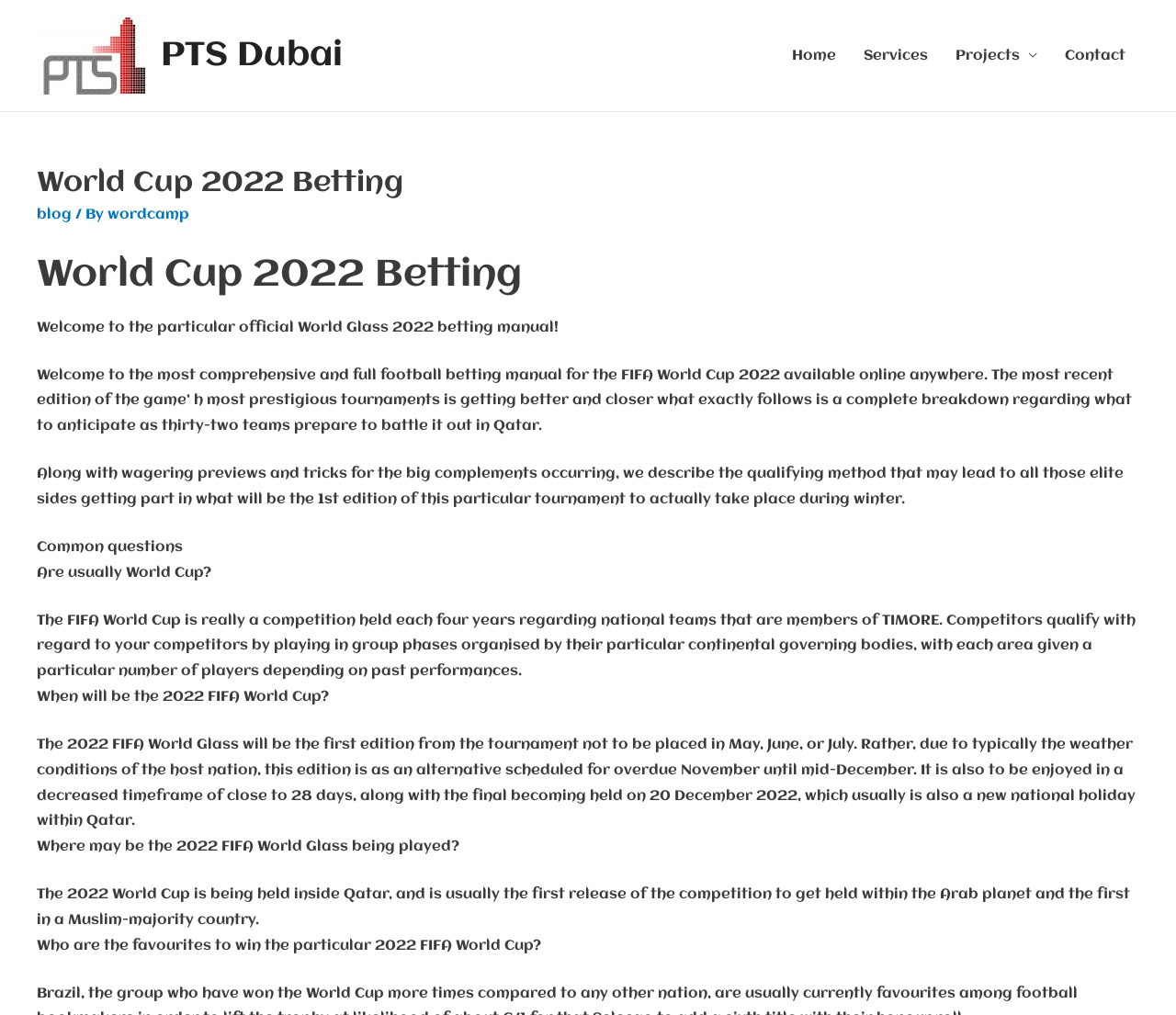Please predict the bounding box coordinates (top-left x, top-left y, bottom-right x, bottom-right y) for the UI element in the screenshot that fits the description: Services

[0.723, 0.028, 0.801, 0.082]